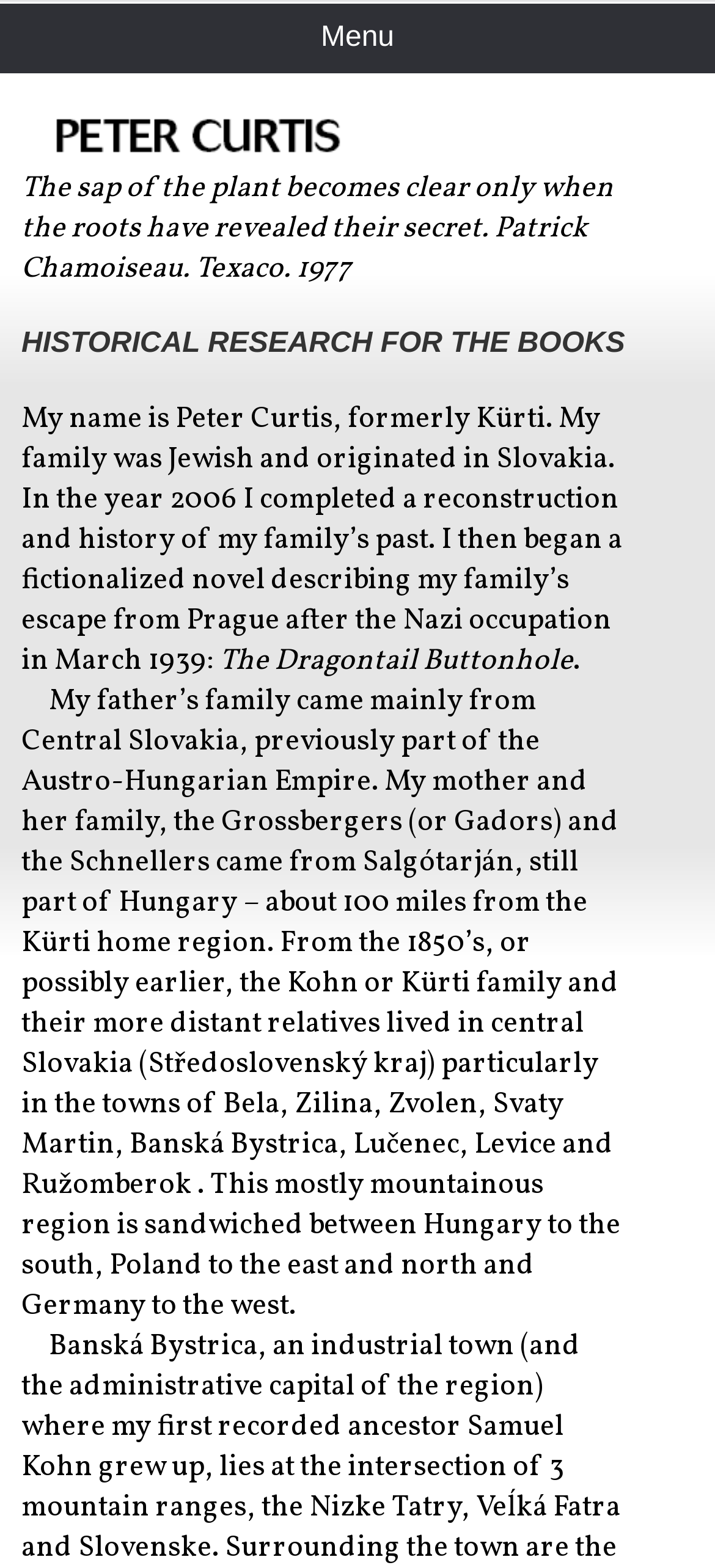Who wrote the book 'Texaco'?
Based on the screenshot, provide your answer in one word or phrase.

Patrick Chamoiseau